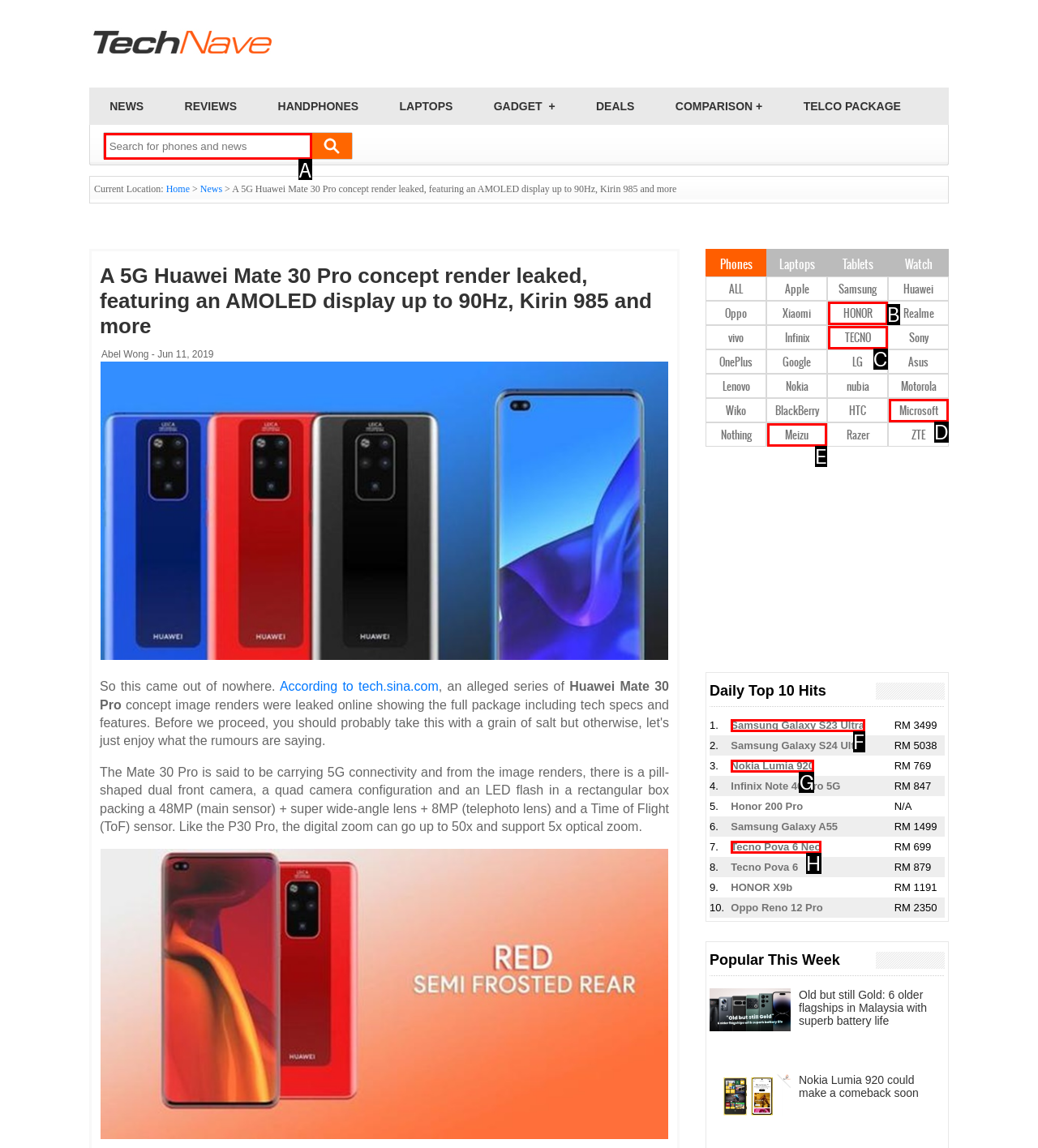Choose the letter of the UI element necessary for this task: Search for phones and news
Answer with the correct letter.

A